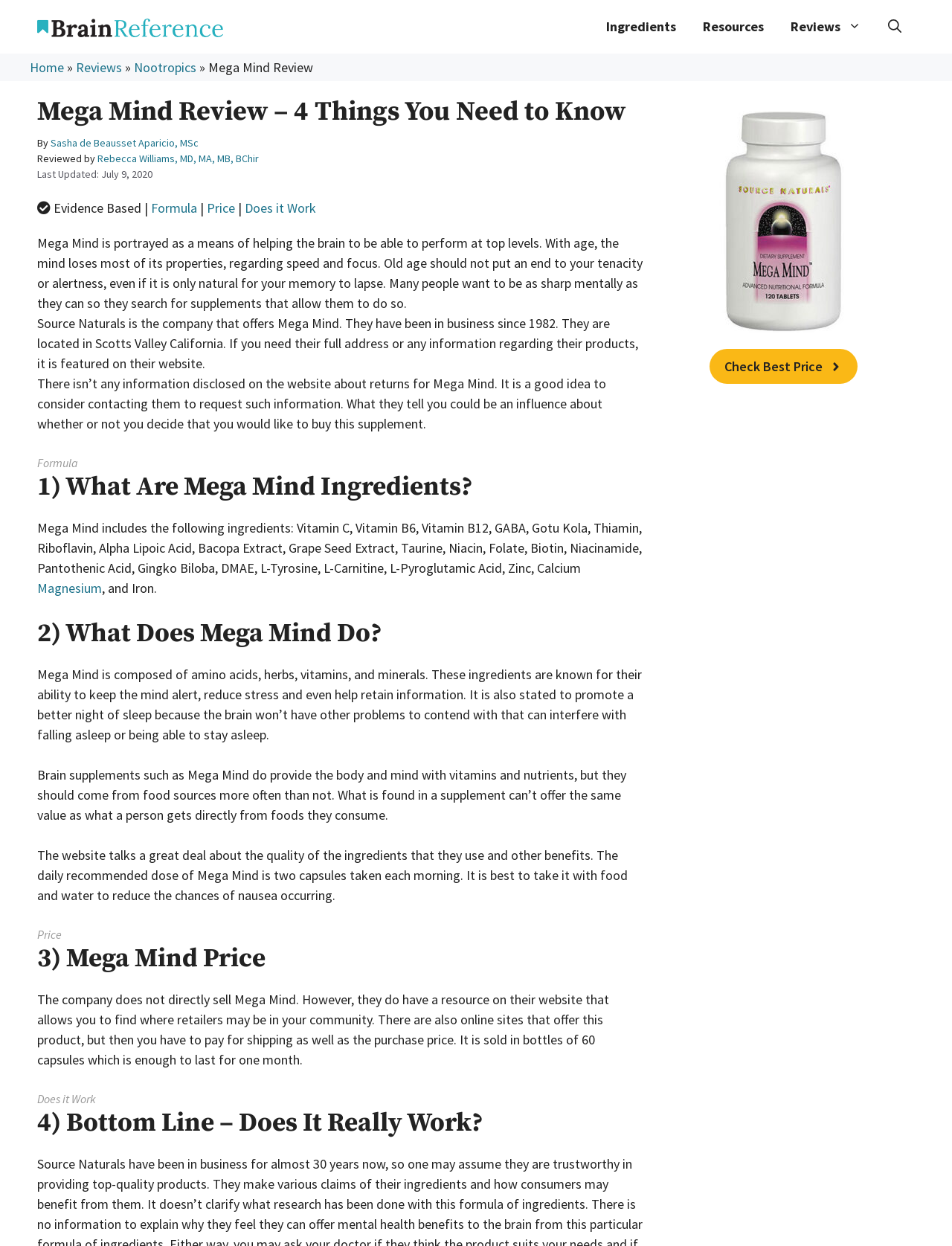Extract the bounding box coordinates for the UI element described as: "Magnesium".

[0.039, 0.465, 0.107, 0.479]